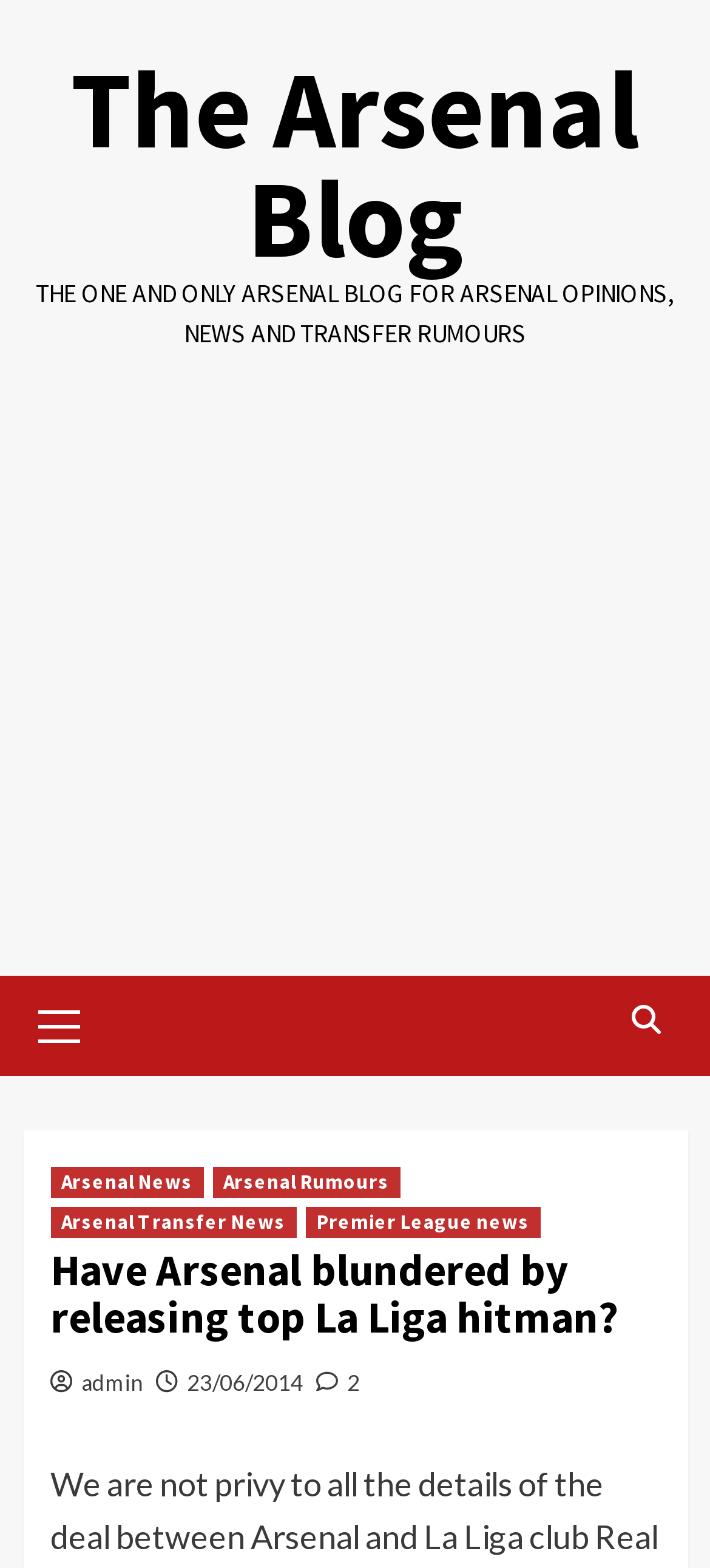Please specify the coordinates of the bounding box for the element that should be clicked to carry out this instruction: "View admin's profile". The coordinates must be four float numbers between 0 and 1, formatted as [left, top, right, bottom].

[0.114, 0.873, 0.201, 0.89]